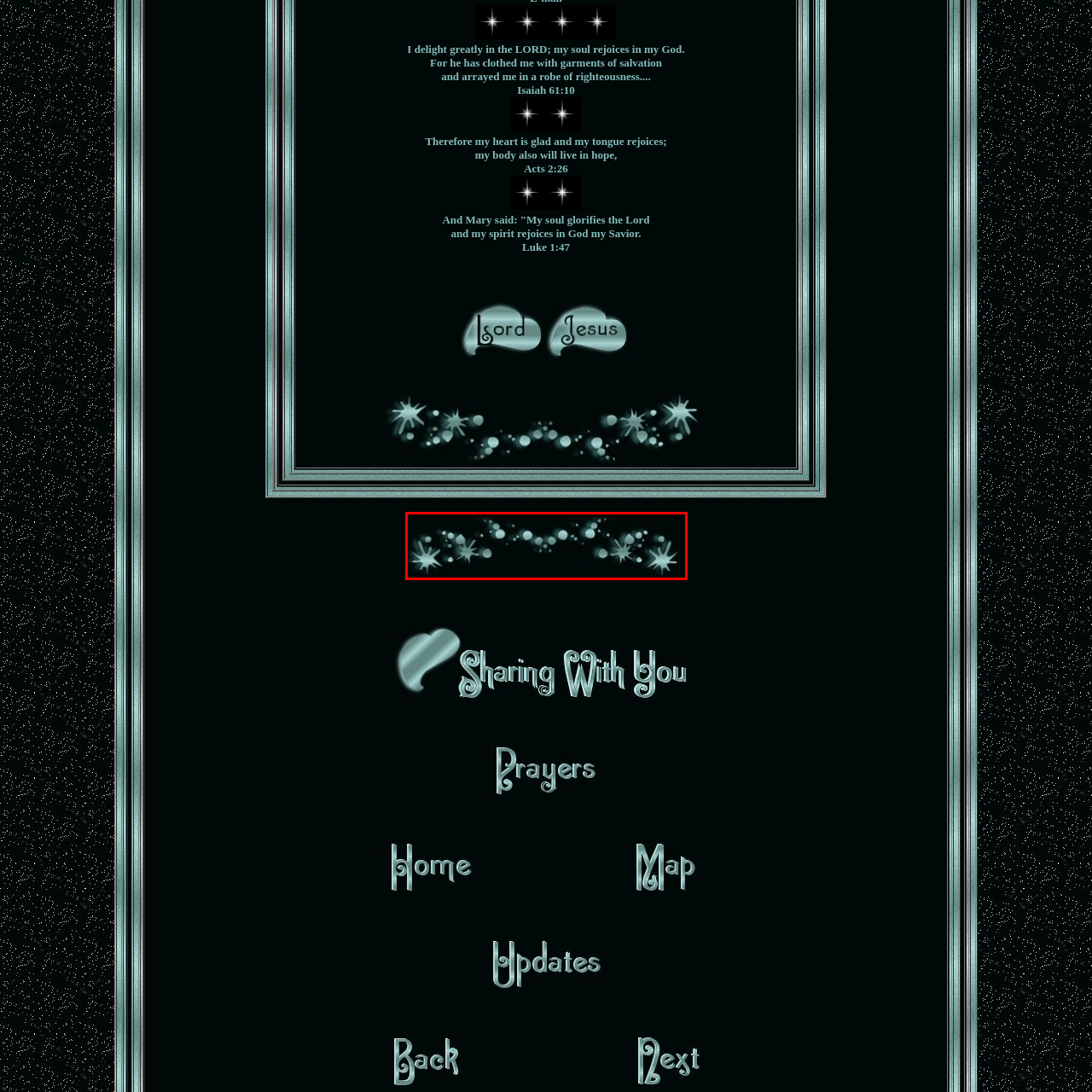View the section of the image outlined in red, Are there any human figures in the image? Provide your response in a single word or brief phrase.

No